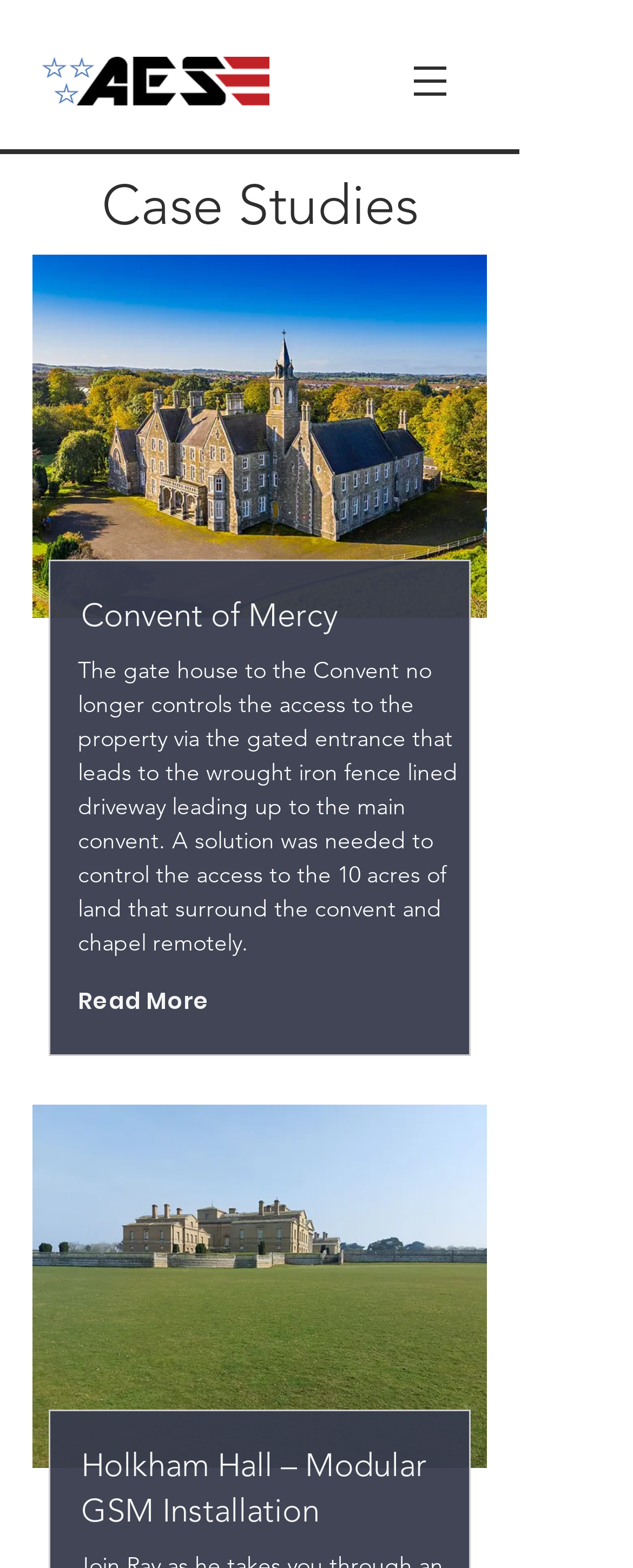Construct a comprehensive caption that outlines the webpage's structure and content.

The webpage is about case studies, with a logo of AES GLOBAL LLC at the top left corner. To the right of the logo, there is a navigation menu labeled "Site" with a dropdown button. Below the navigation menu, there is a heading "Case Studies" in the middle of the page.

On the left side of the page, there is a large image that spans from the top to the middle of the page. Below the image, there are two case studies presented in a vertical layout. The first case study is about the Convent of Mercy, with a heading and a brief description of the project. The description is a paragraph of text that explains the solution provided to control access to the convent's property. Below the description, there is a "Read More" link.

The second case study is about Holkham Hall, with a heading and an image. The image is located below the first case study, and it spans from the middle to the bottom of the page. The heading of the second case study is located above the image, and it describes a modular GSM installation project.